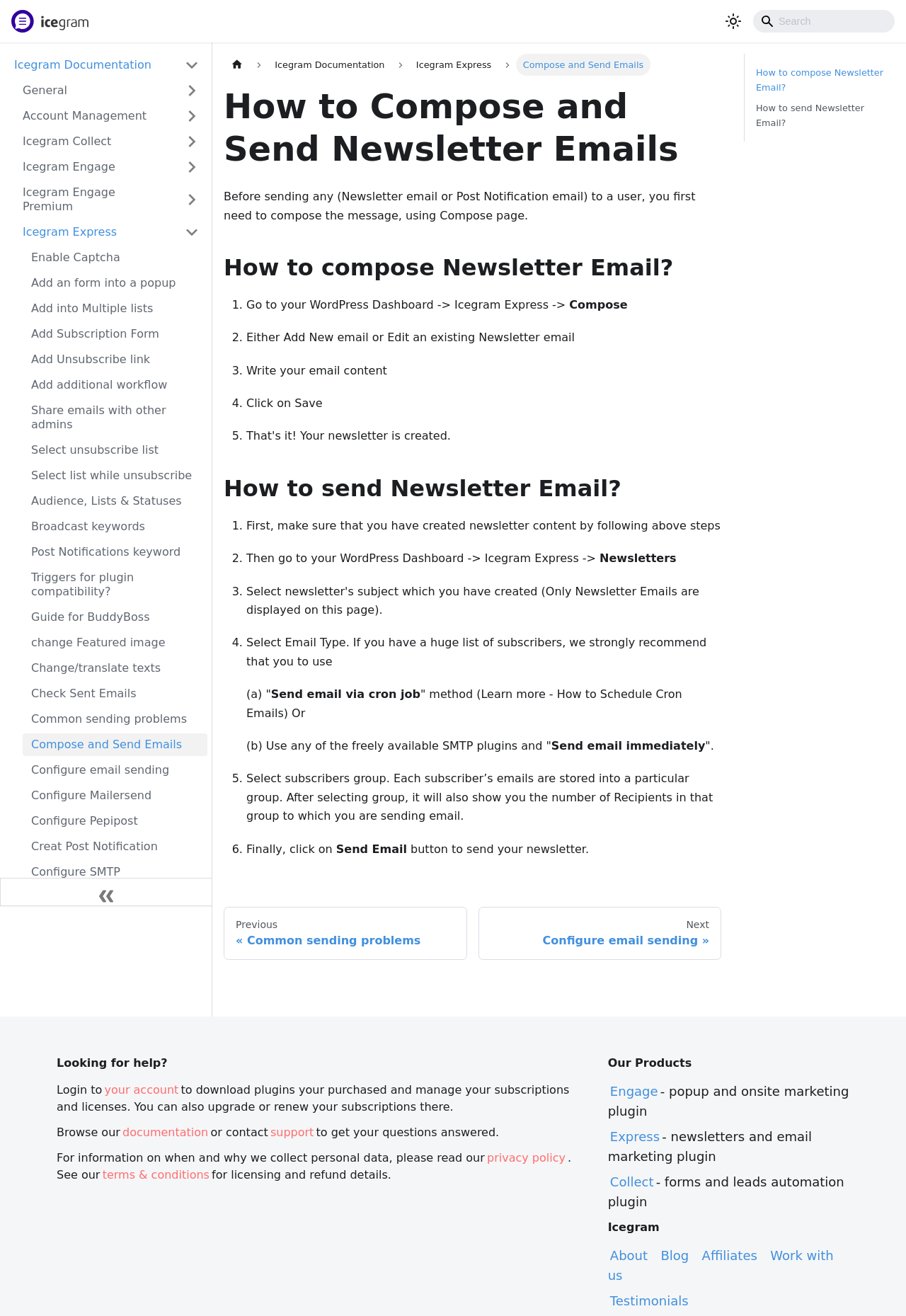Offer a detailed account of what is visible on the webpage.

The webpage is about Icegram, a plugin for sending HTML newsletters. The page is divided into two main sections: a navigation sidebar on the left and the main content area on the right.

At the top of the page, there is a navigation bar with a logo, a search combobox, and a button to switch between dark and light mode. Below the navigation bar, there is a complementary section that contains a sidebar with multiple links and buttons. The sidebar is divided into categories, including Icegram Documentation, General, Account Management, and others. Each category has a toggle button to expand or collapse it, and some categories have sub-links.

On the right side of the page, there is a main content area with an article that explains how to compose and send newsletter emails using Icegram. The article has a breadcrumb navigation at the top, which shows the current page's location in the documentation hierarchy. The article is divided into sections, each with a heading and descriptive text. There are also links and list markers throughout the article.

The article explains the steps to compose a newsletter email, including going to the WordPress dashboard, navigating to Icegram Express, and clicking on the Compose button. The text is descriptive and provides guidance on how to use the plugin.